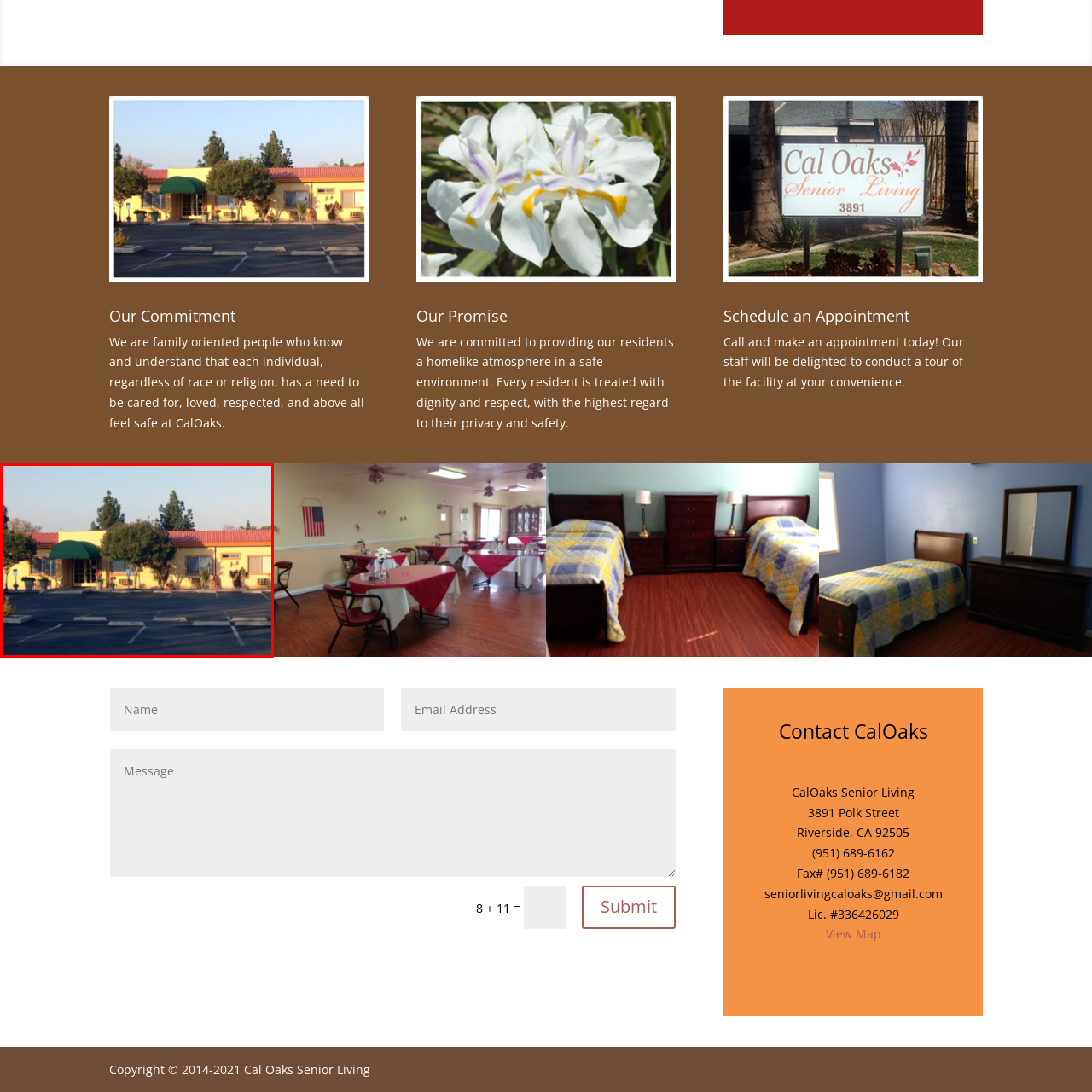Generate an in-depth caption for the image segment highlighted with a red box.

The image showcases a welcoming senior living facility, characterized by its warm yellow exterior and distinctive red tiled roof. A prominent green awning extends over the entrance, adding to the inviting atmosphere. The building is surrounded by well-maintained shrubs and trees, enhancing its homely feel. A spacious parking area is visible in front, emphasizing accessibility for visitors and residents alike. This facility appears to be designed with comfort and safety in mind, aligning with the commitment to providing a homelike atmosphere for its residents.